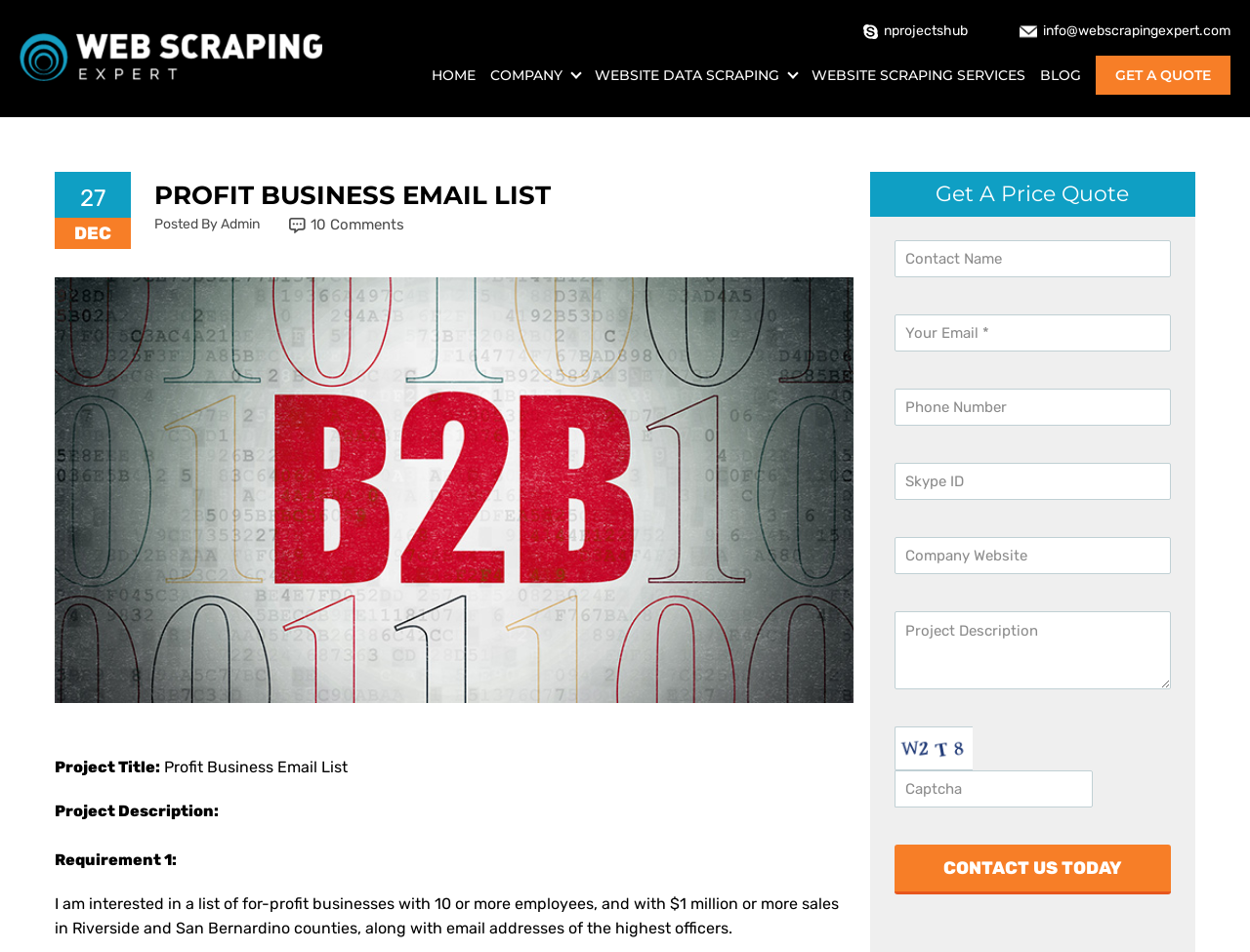What is the title of the project?
Could you give a comprehensive explanation in response to this question?

I found the title of the project by looking at the heading element with the text 'PROFIT BUSINESS EMAIL LIST' which is located at the top of the webpage.